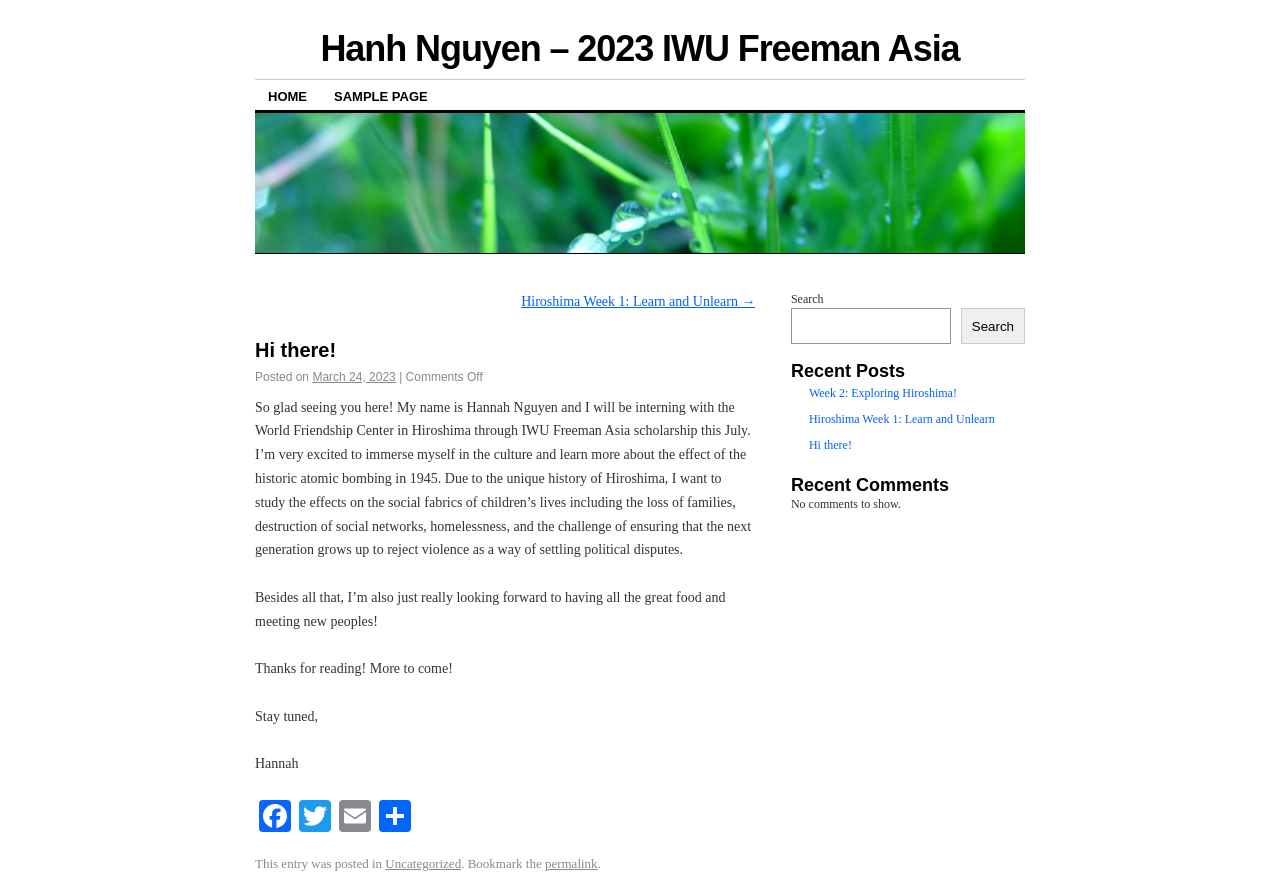Return the bounding box coordinates of the UI element that corresponds to this description: "Sample Page". The coordinates must be given as four float numbers in the range of 0 and 1, [left, top, right, bottom].

[0.251, 0.091, 0.344, 0.124]